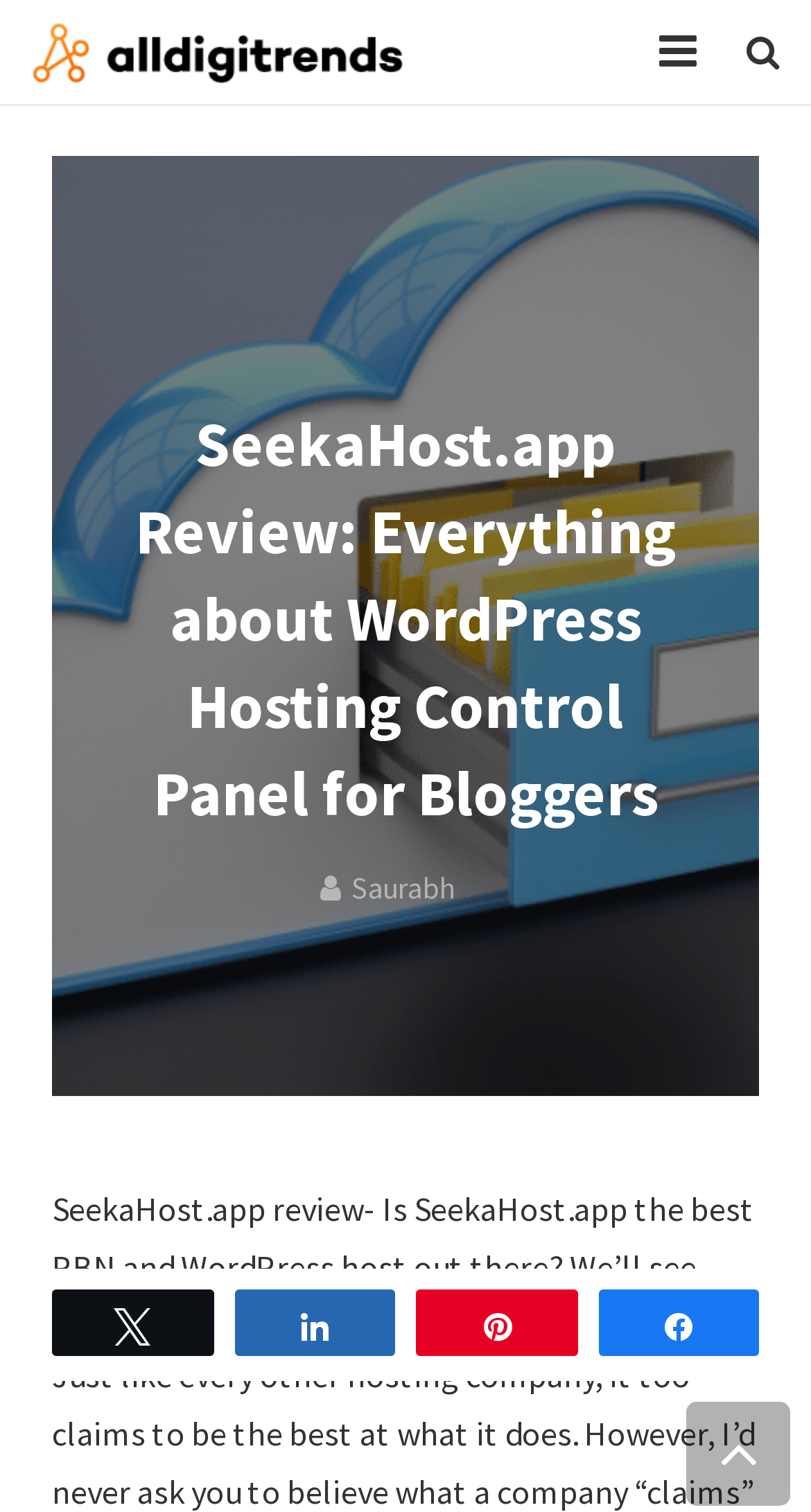Please find the bounding box coordinates of the element that needs to be clicked to perform the following instruction: "go to home page". The bounding box coordinates should be four float numbers between 0 and 1, represented as [left, top, right, bottom].

[0.013, 0.069, 0.987, 0.132]